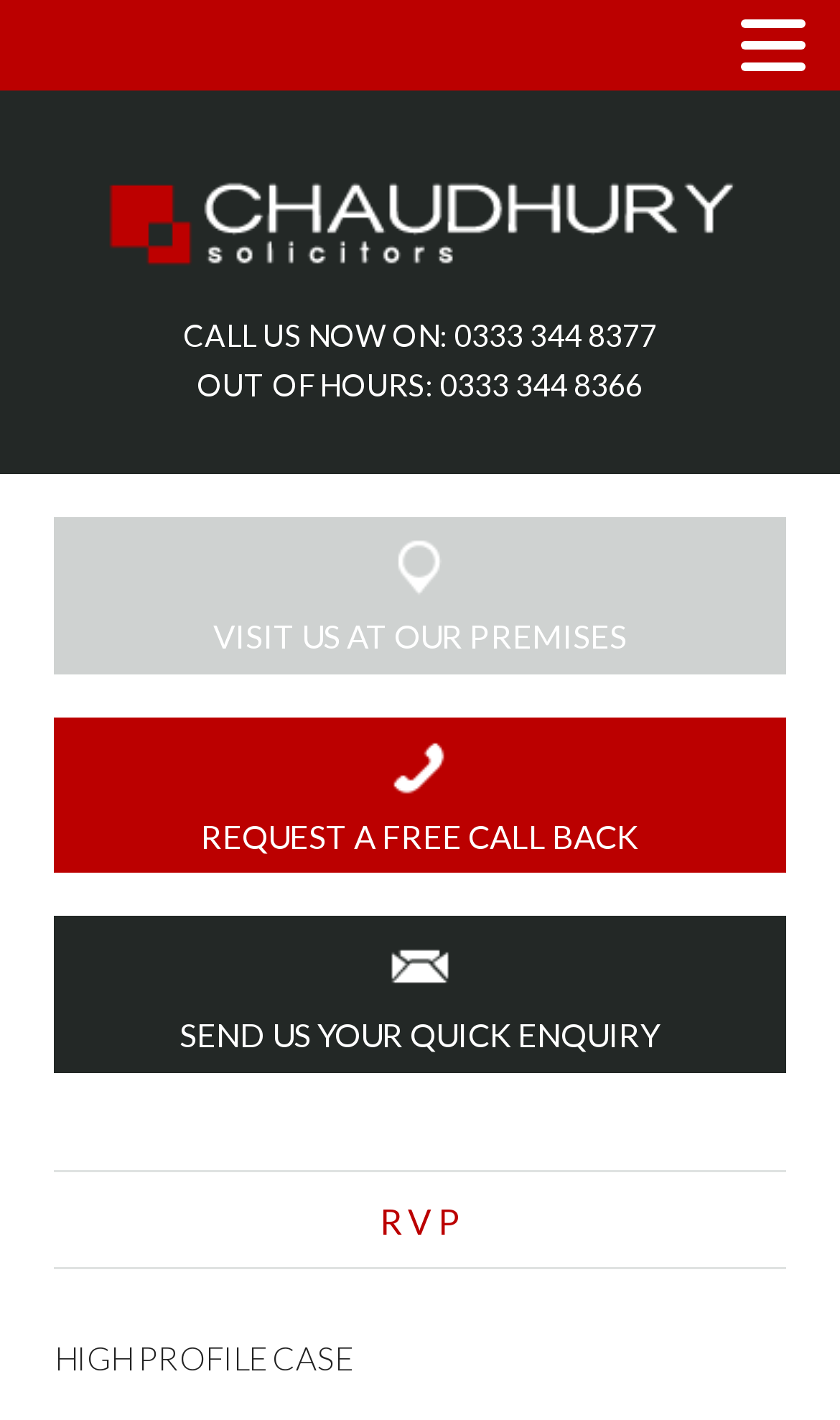Provide a brief response in the form of a single word or phrase:
What type of case is being referred to?

Murder/Manslaughter